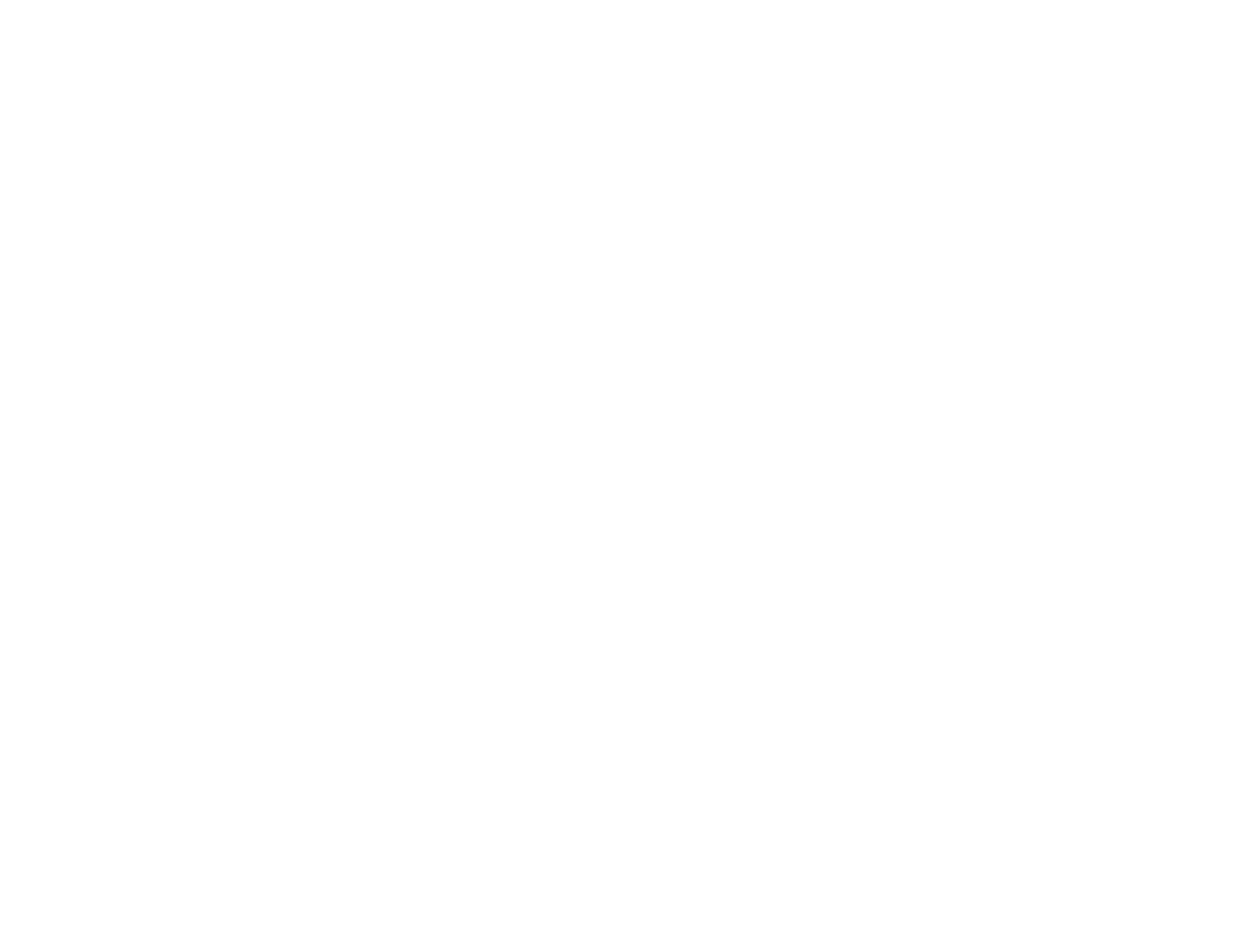Find the bounding box coordinates for the HTML element specified by: "Together for Our Planet".

[0.688, 0.514, 0.862, 0.539]